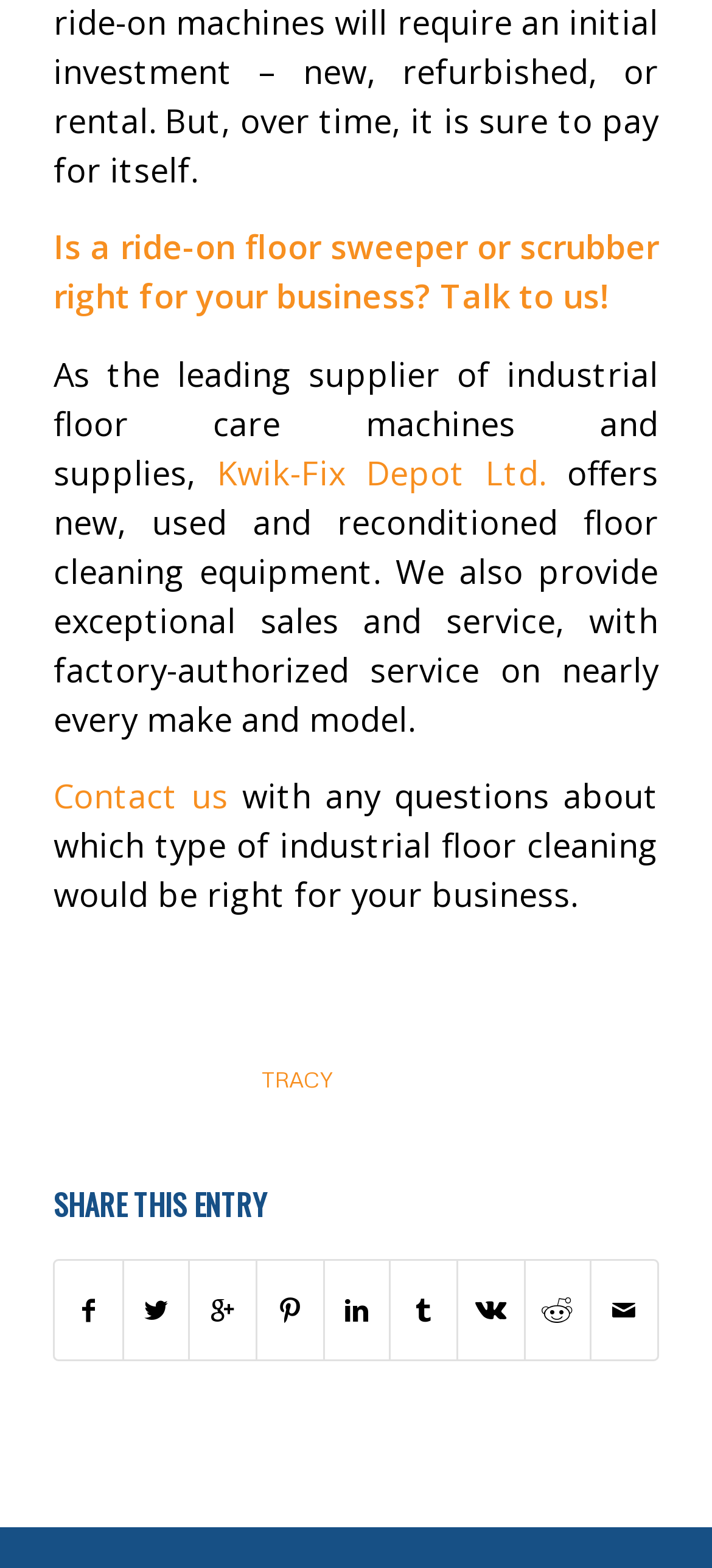Determine the bounding box coordinates of the section I need to click to execute the following instruction: "Open 'Can I add custom labels to my products?'". Provide the coordinates as four float numbers between 0 and 1, i.e., [left, top, right, bottom].

None